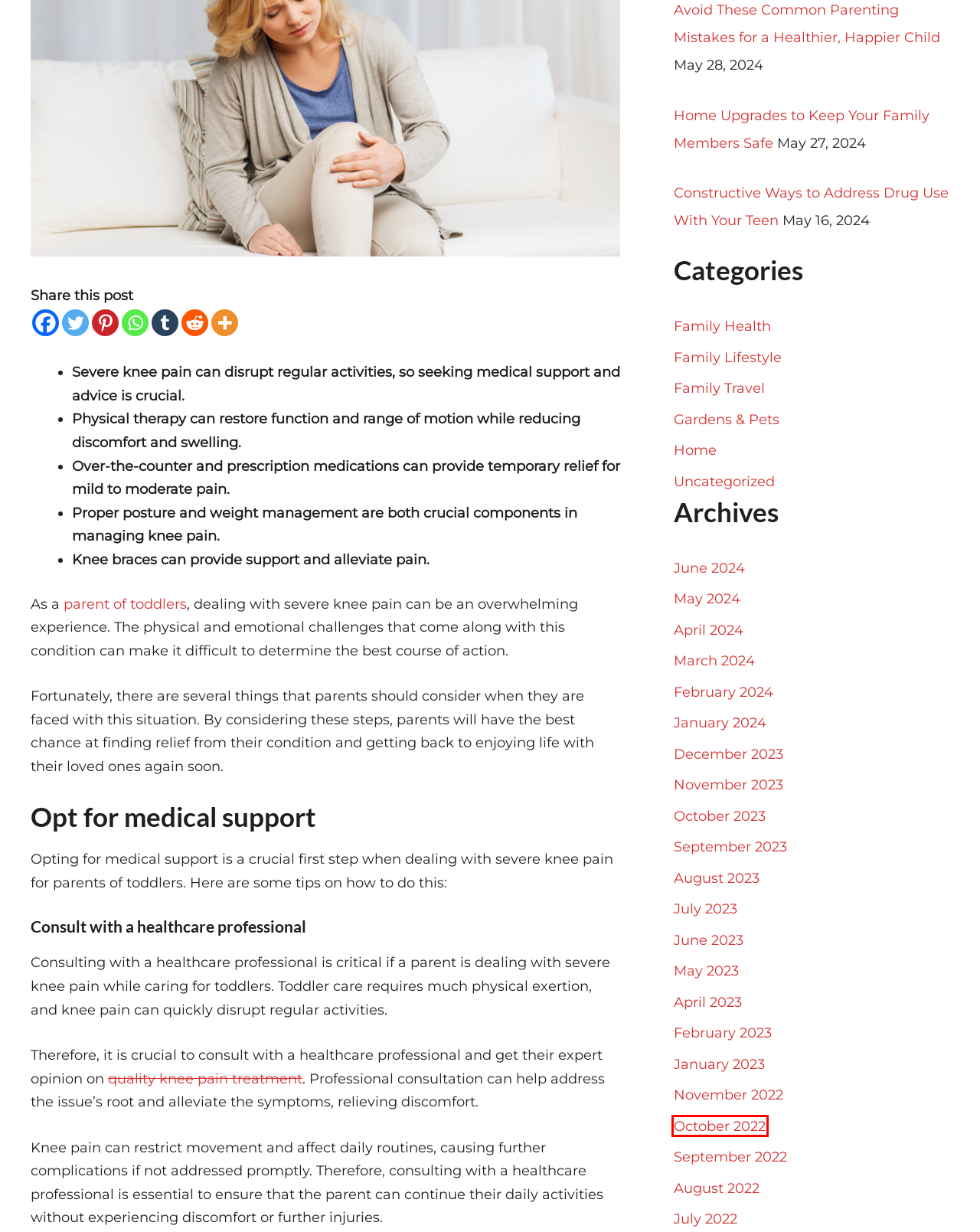You are given a screenshot depicting a webpage with a red bounding box around a UI element. Select the description that best corresponds to the new webpage after clicking the selected element. Here are the choices:
A. February 2023 - Faith Filled Parenting
B. October 2023 - Faith Filled Parenting
C. February 2024 - Faith Filled Parenting
D. October 2022 - Faith Filled Parenting
E. November 2023 - Faith Filled Parenting
F. August 2022 - Faith Filled Parenting
G. June 2023 - Faith Filled Parenting
H. Home Archives - Faith Filled Parenting

D